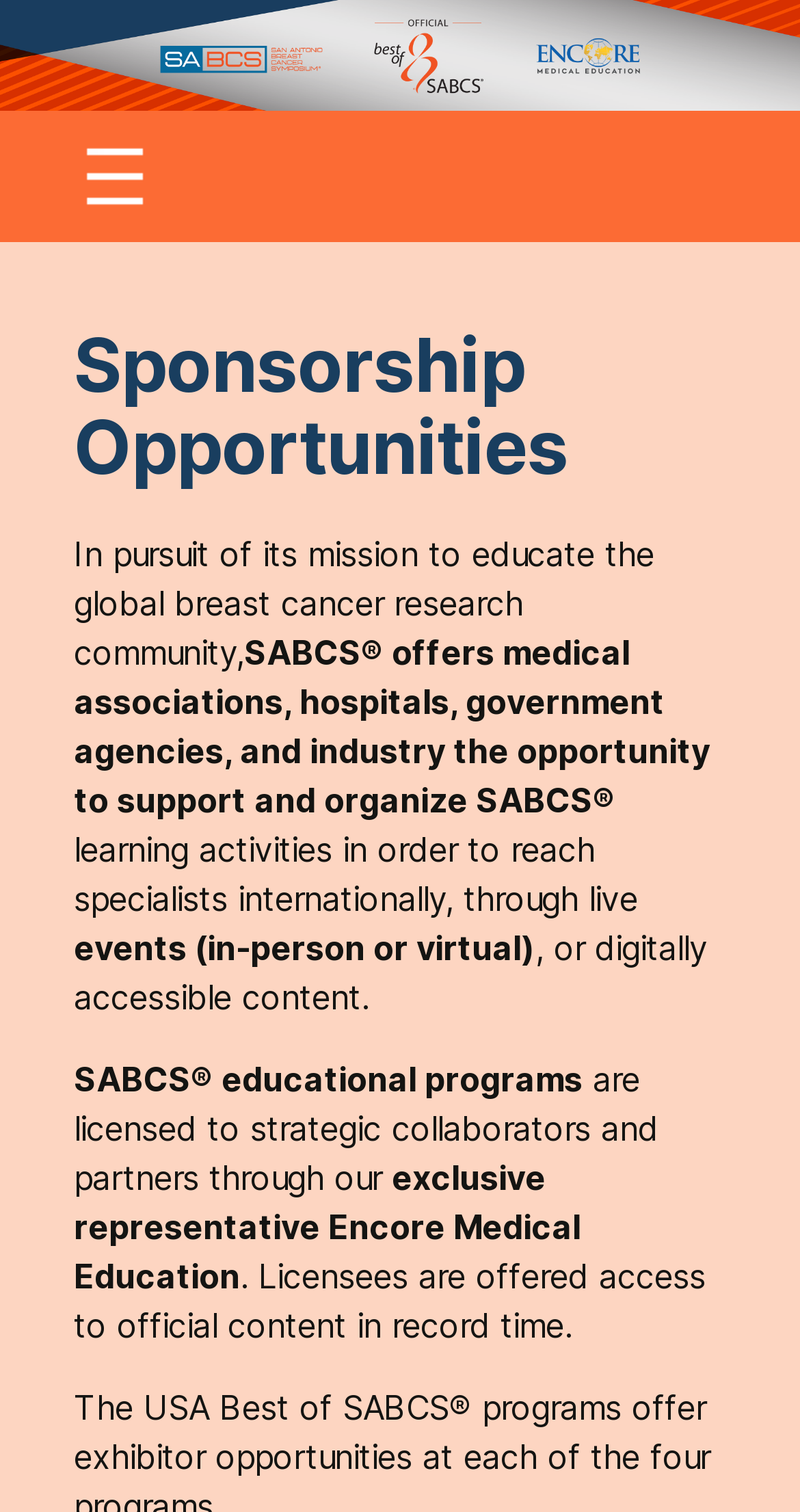Given the description "alt="menu"", provide the bounding box coordinates of the corresponding UI element.

[0.051, 0.079, 0.267, 0.155]